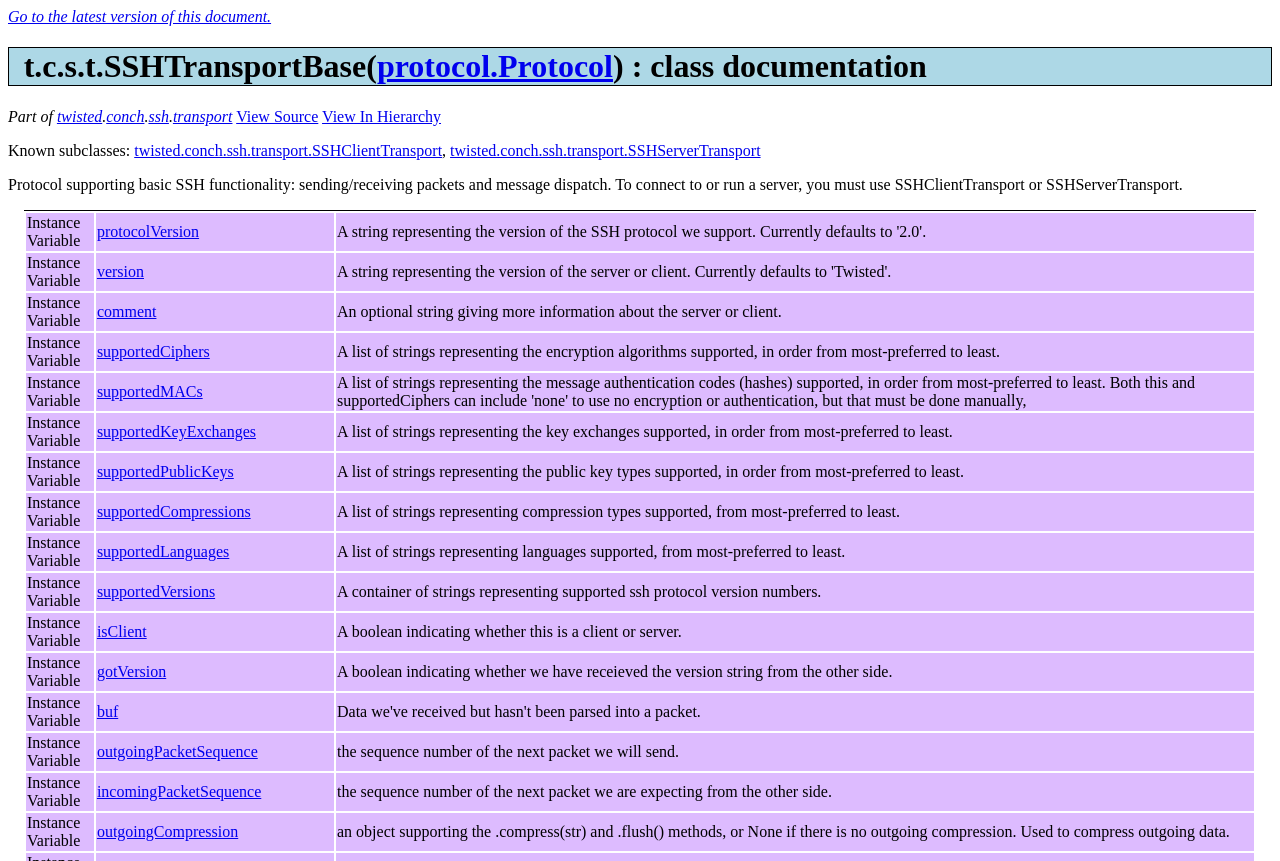What is the purpose of the supportedCiphers variable?
Examine the image and give a concise answer in one word or a short phrase.

Encryption algorithms